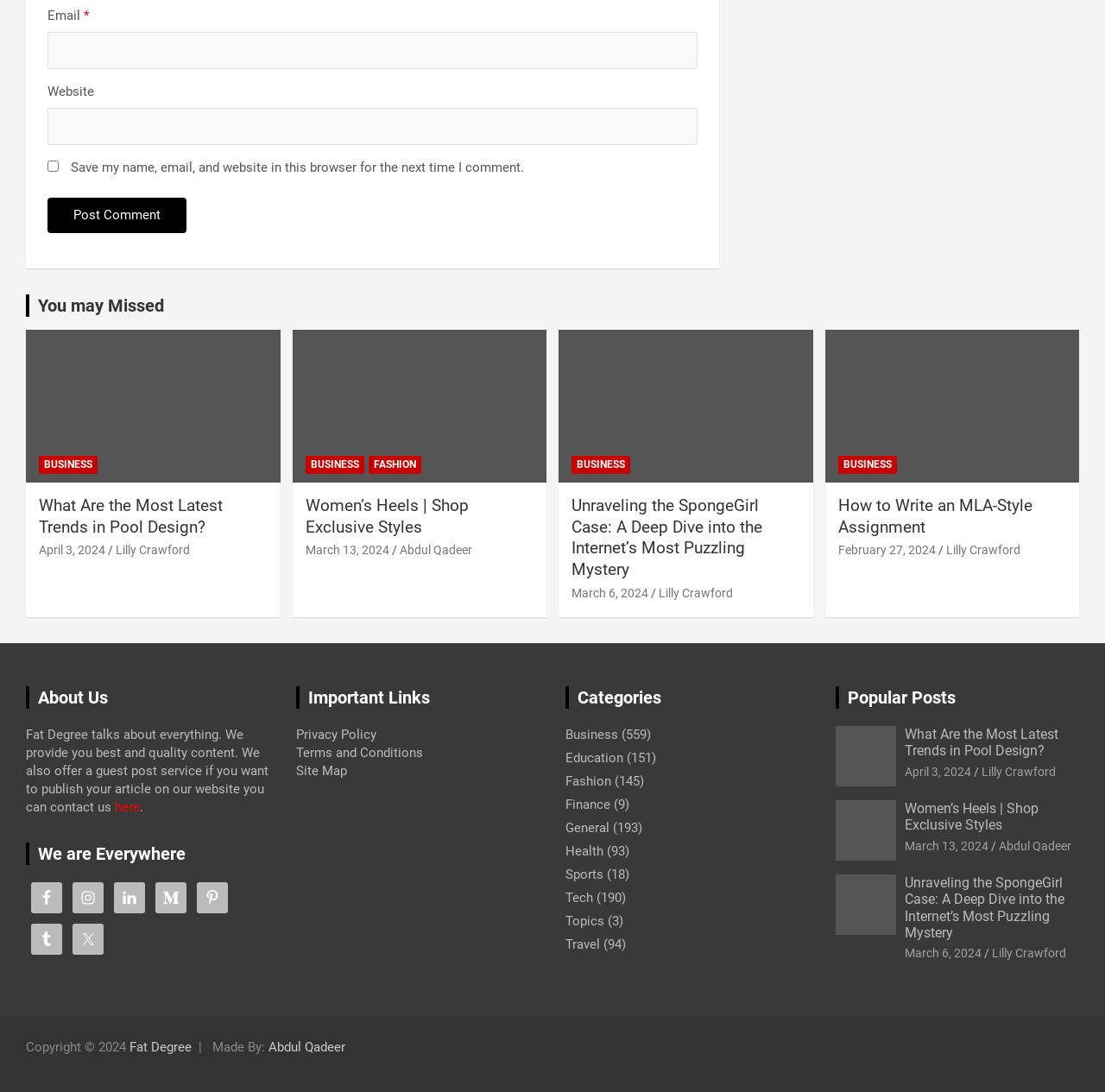Please identify the bounding box coordinates of the element I should click to complete this instruction: 'Click on the 'Post Comment' button'. The coordinates should be given as four float numbers between 0 and 1, like this: [left, top, right, bottom].

[0.043, 0.181, 0.169, 0.214]